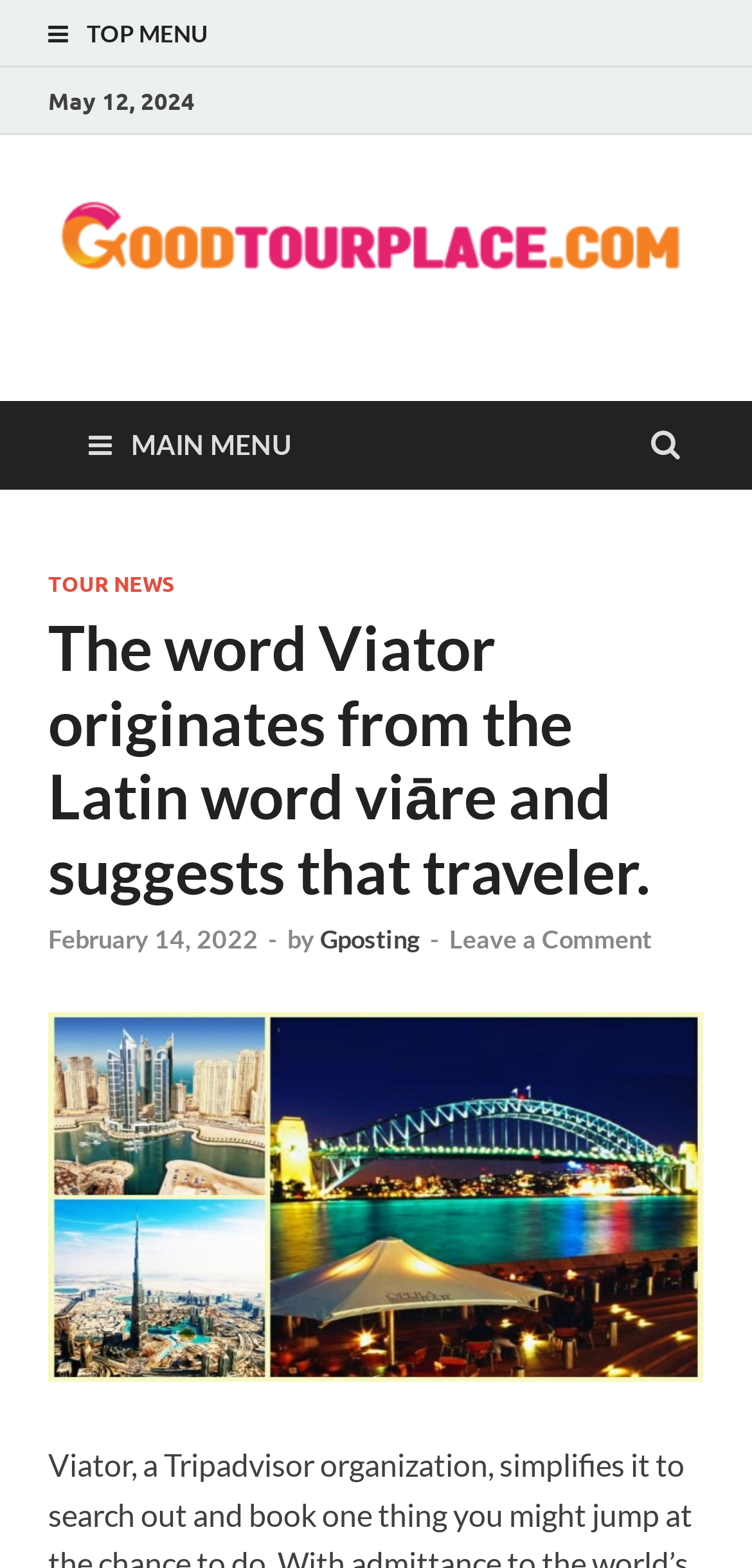Please identify the bounding box coordinates of the area that needs to be clicked to follow this instruction: "Check Leave a Comment".

[0.597, 0.589, 0.867, 0.609]